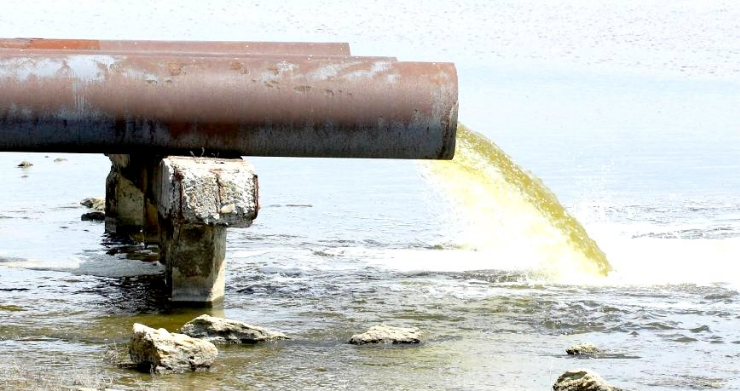Please provide a detailed answer to the question below by examining the image:
What is the potential effect of raw sewage on aquatic ecosystems?

According to the caption, 'raw sewage can have detrimental effects on aquatic ecosystems', implying that the release of untreated waste into the environment can harm the ecosystem.